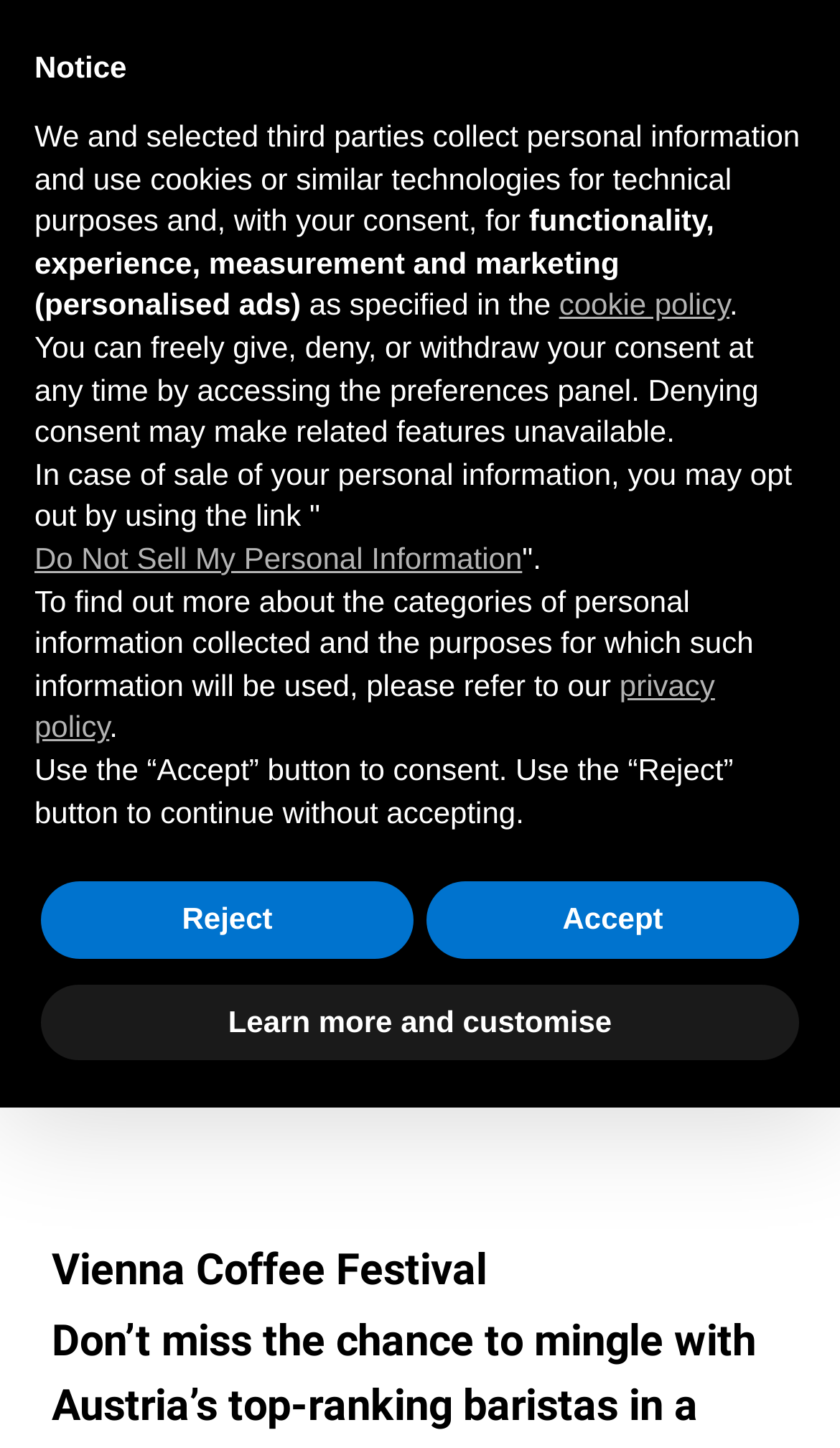What is the language currently selected?
Based on the image, respond with a single word or phrase.

EN